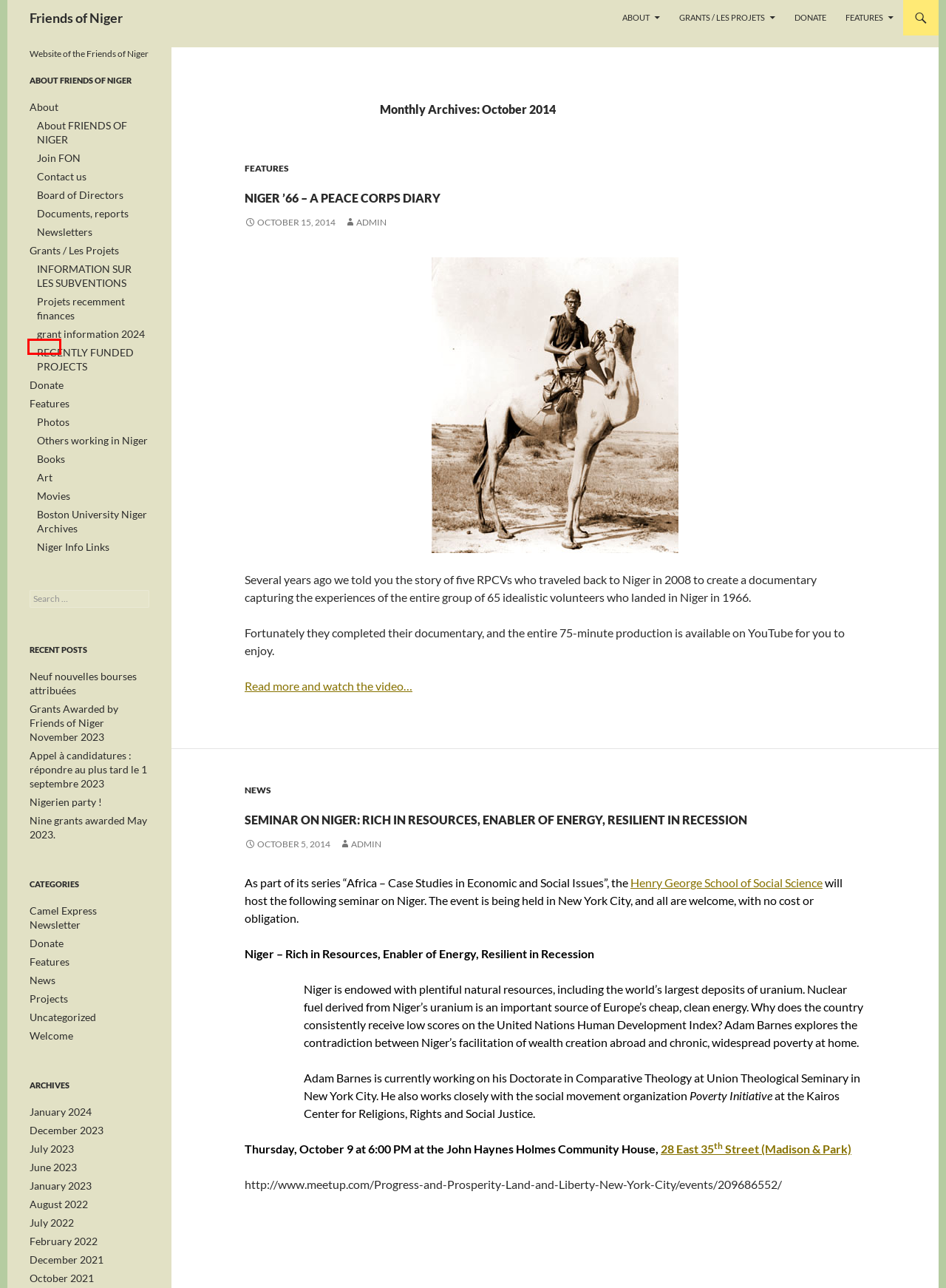Given a screenshot of a webpage with a red rectangle bounding box around a UI element, select the best matching webpage description for the new webpage that appears after clicking the highlighted element. The candidate descriptions are:
A. July | 2022 | Friends of Niger
B. Nigerien party ! | Friends of Niger
C. May | 2021 | Friends of Niger
D. Friends of Niger | Website of the Friends of Niger
E. Grants / Les Projets | Friends of Niger
F. Donate | Friends of Niger
G. Features | Friends of Niger
H. September | 2021 | Friends of Niger

F